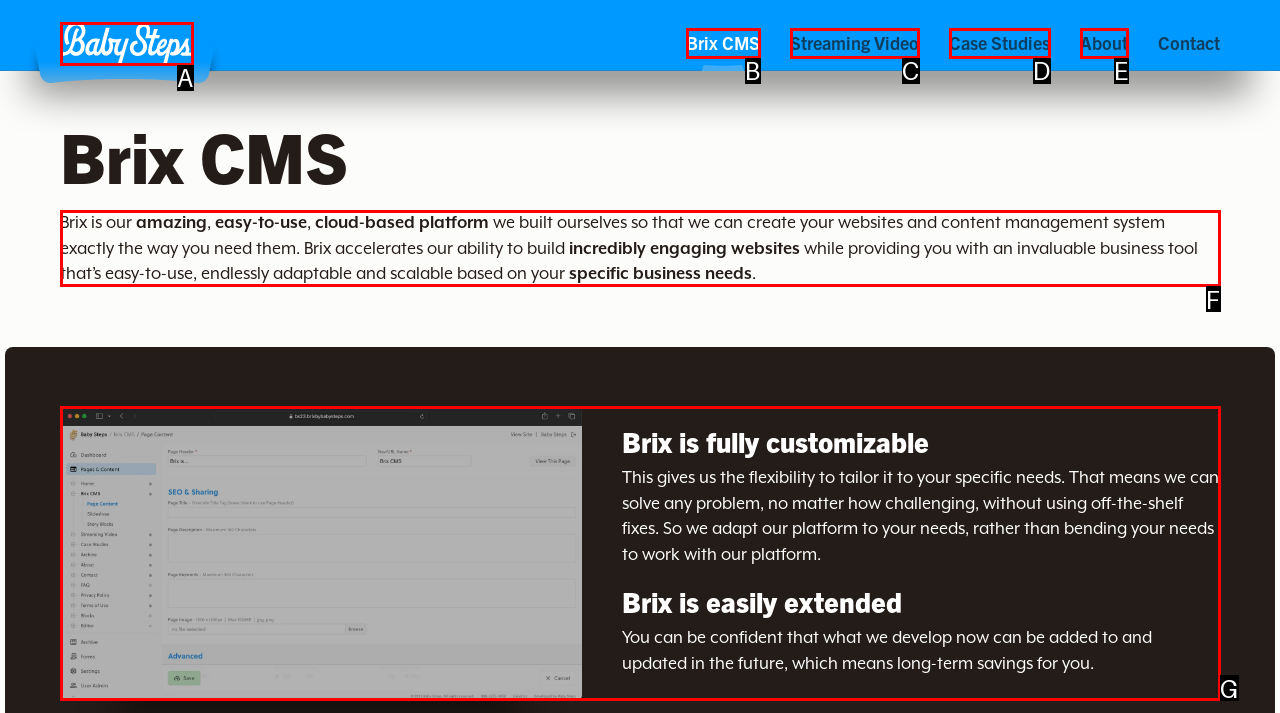Determine the UI element that matches the description: Case Studies
Answer with the letter from the given choices.

D